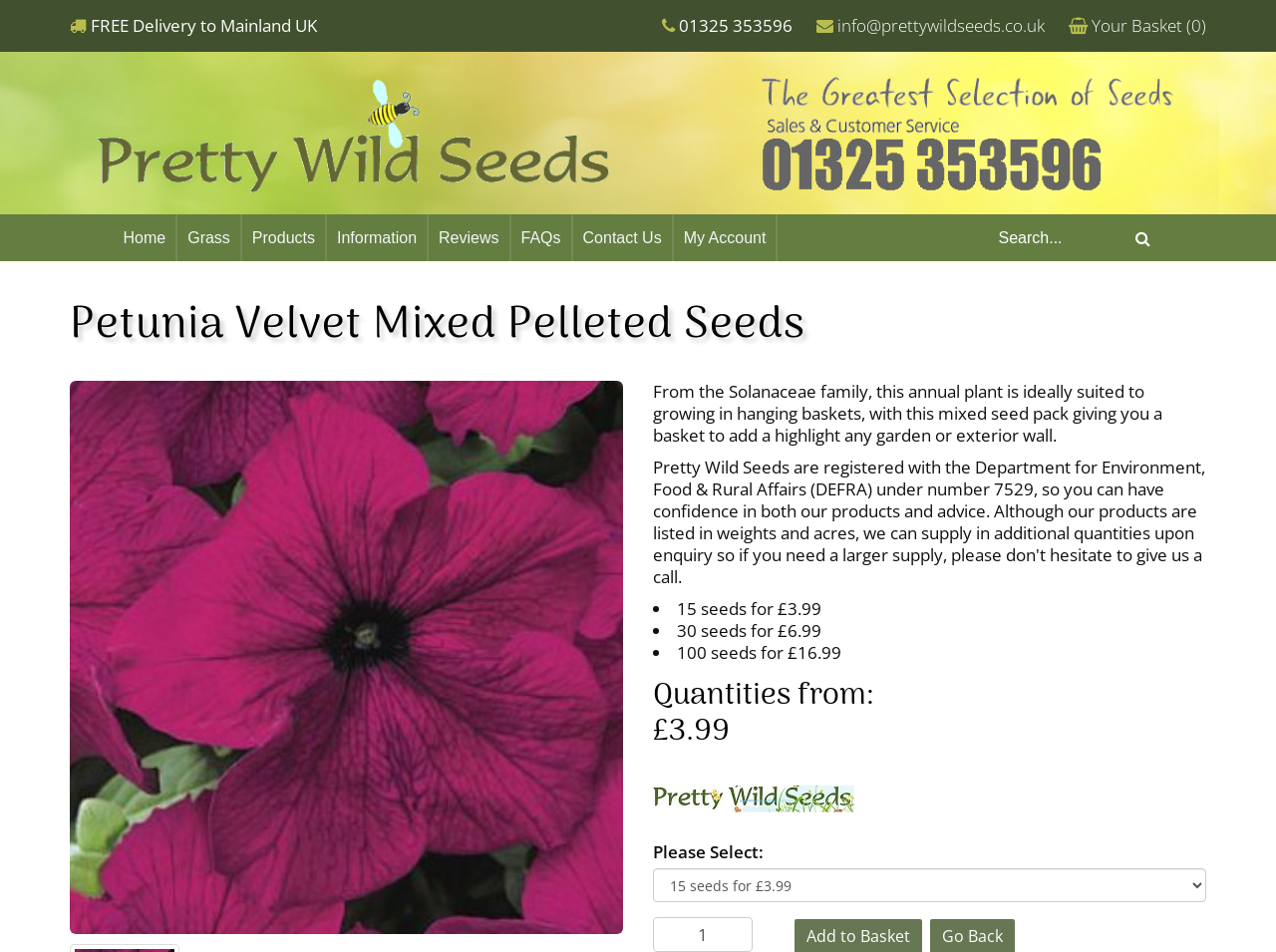Use a single word or phrase to respond to the question:
What is the purpose of the mixed seed pack?

To add a highlight to any garden or exterior wall